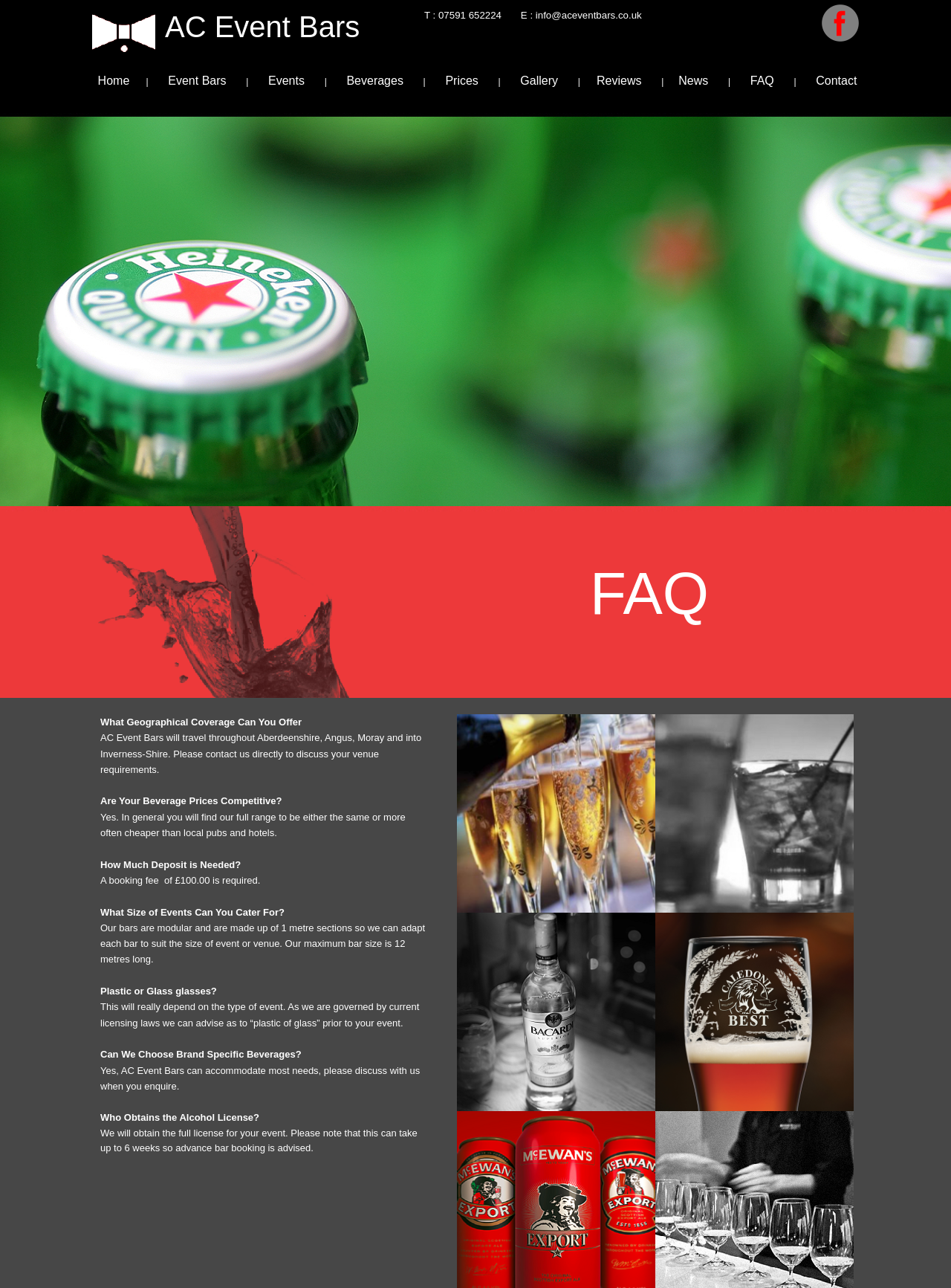How much deposit is needed for an event?
Please provide a single word or phrase answer based on the image.

£100.00